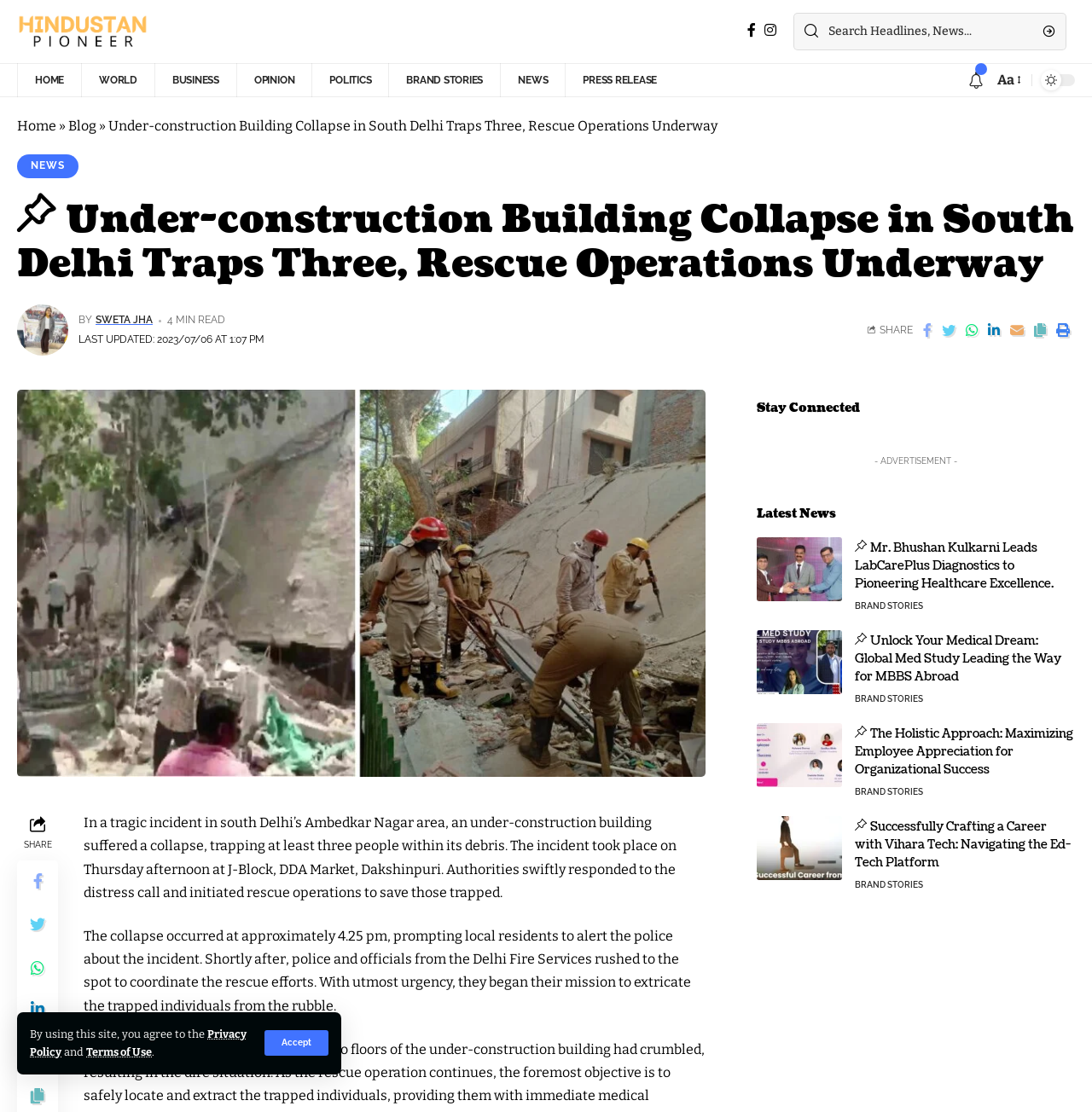Given the description: "Politics", determine the bounding box coordinates of the UI element. The coordinates should be formatted as four float numbers between 0 and 1, [left, top, right, bottom].

[0.285, 0.057, 0.356, 0.087]